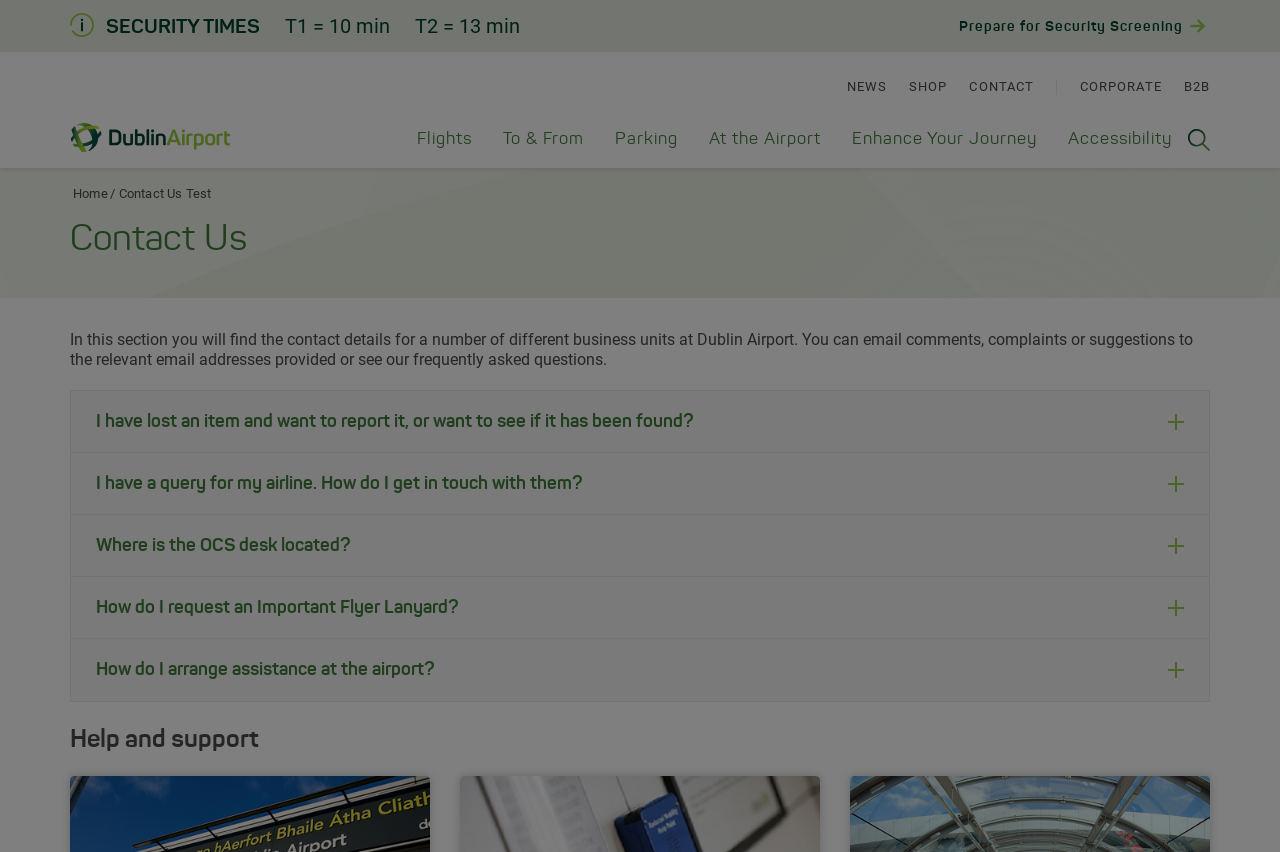What is the purpose of the 'Contact Us' section?
Please respond to the question with a detailed and well-explained answer.

Based on the webpage, I can see that the 'Contact Us' section has a description that says 'In this section you will find the contact details for a number of different business units at Dublin Airport.' Therefore, the purpose of this section is to provide contact details for various business units at Dublin Airport.